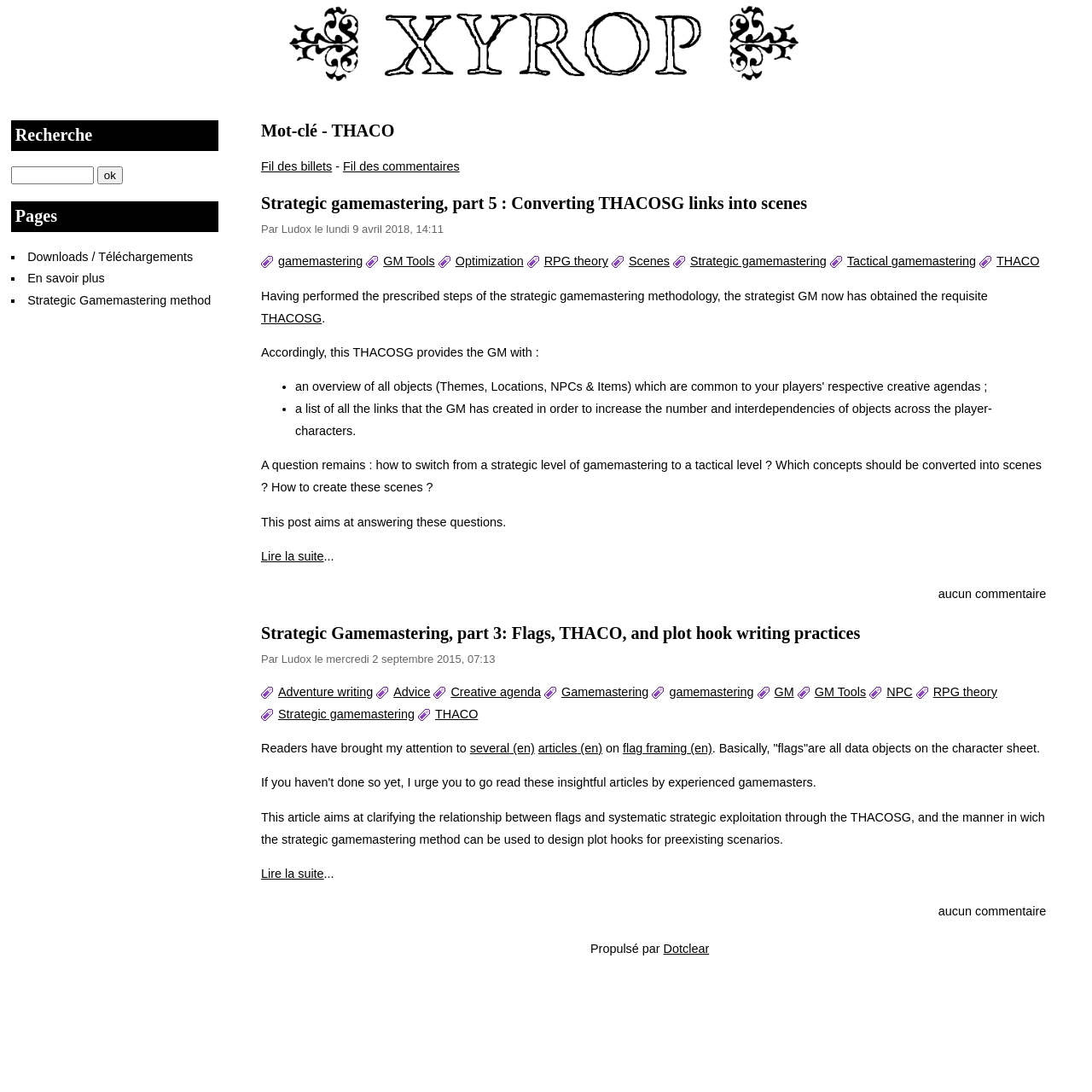Locate the bounding box coordinates of the clickable region necessary to complete the following instruction: "Go to the page 'Downloads / Téléchargements'". Provide the coordinates in the format of four float numbers between 0 and 1, i.e., [left, top, right, bottom].

[0.025, 0.229, 0.177, 0.241]